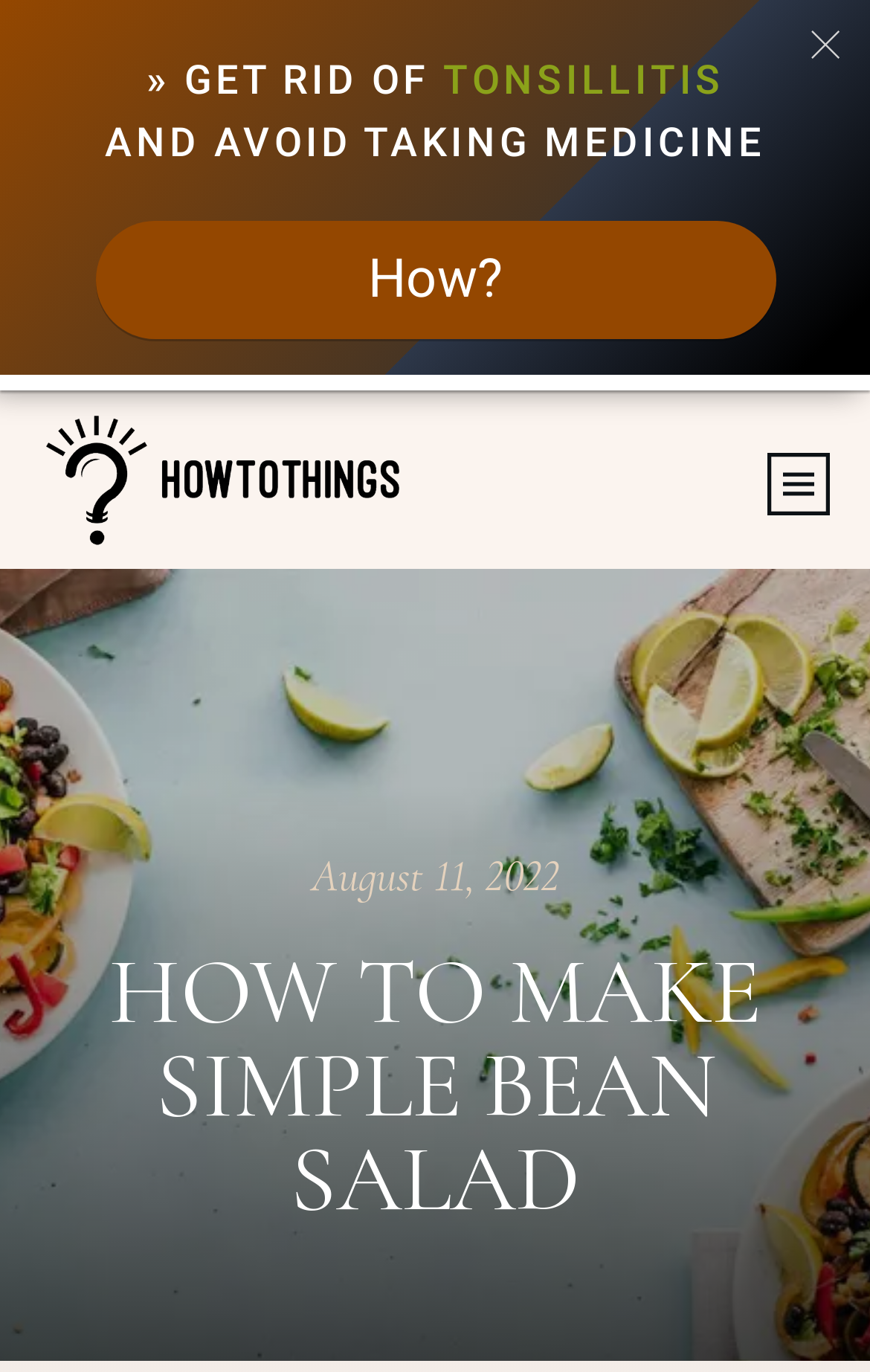What is the position of the image in the top-right corner?
Examine the image and provide an in-depth answer to the question.

I found an image element with a bounding box of [0.881, 0.33, 0.953, 0.375] in the top-right corner of the webpage, which is above the heading element 'HOW TO MAKE SIMPLE BEAN SALAD' based on their y1, y2 coordinates.